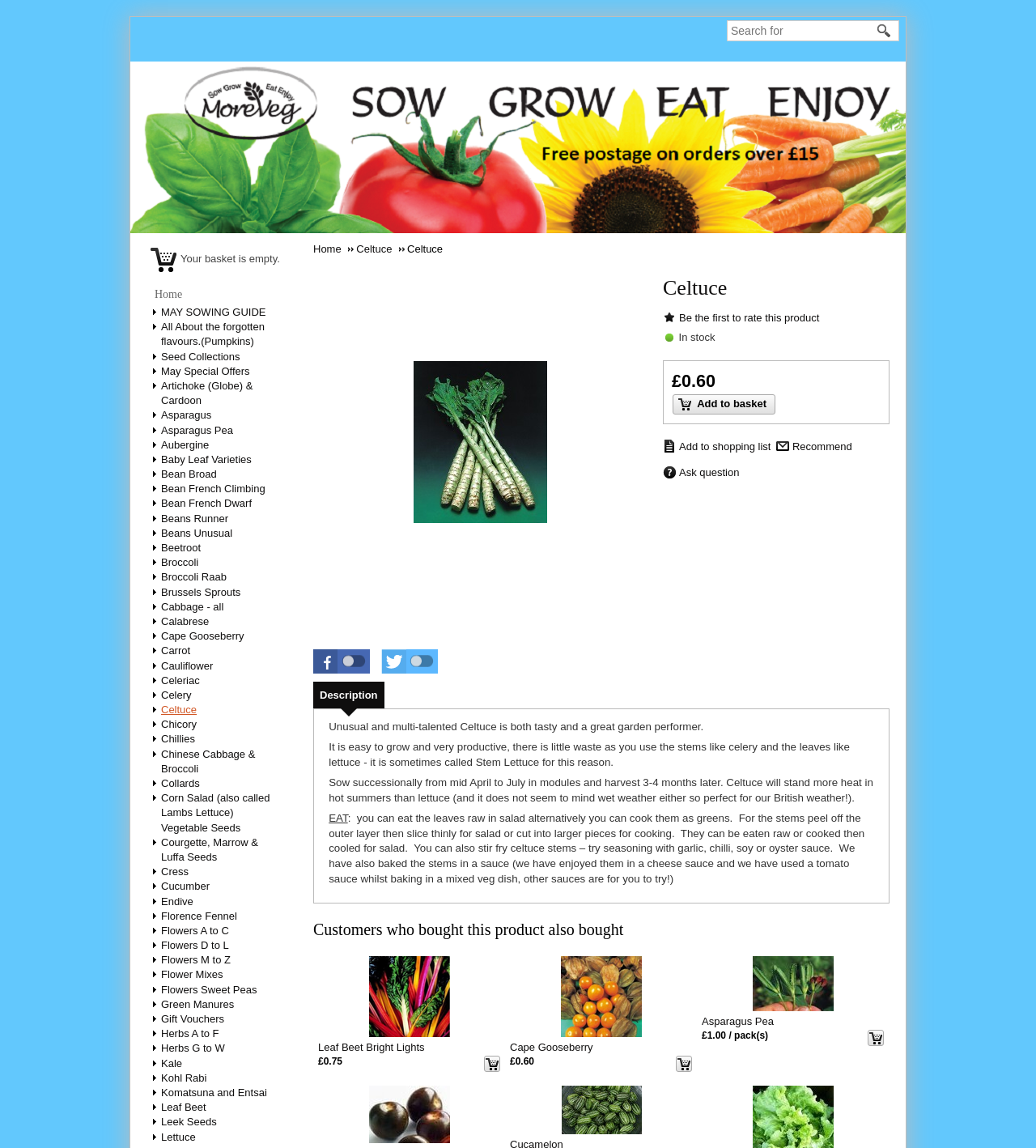Please find the bounding box coordinates of the clickable region needed to complete the following instruction: "Start searching". The bounding box coordinates must consist of four float numbers between 0 and 1, i.e., [left, top, right, bottom].

[0.842, 0.019, 0.866, 0.035]